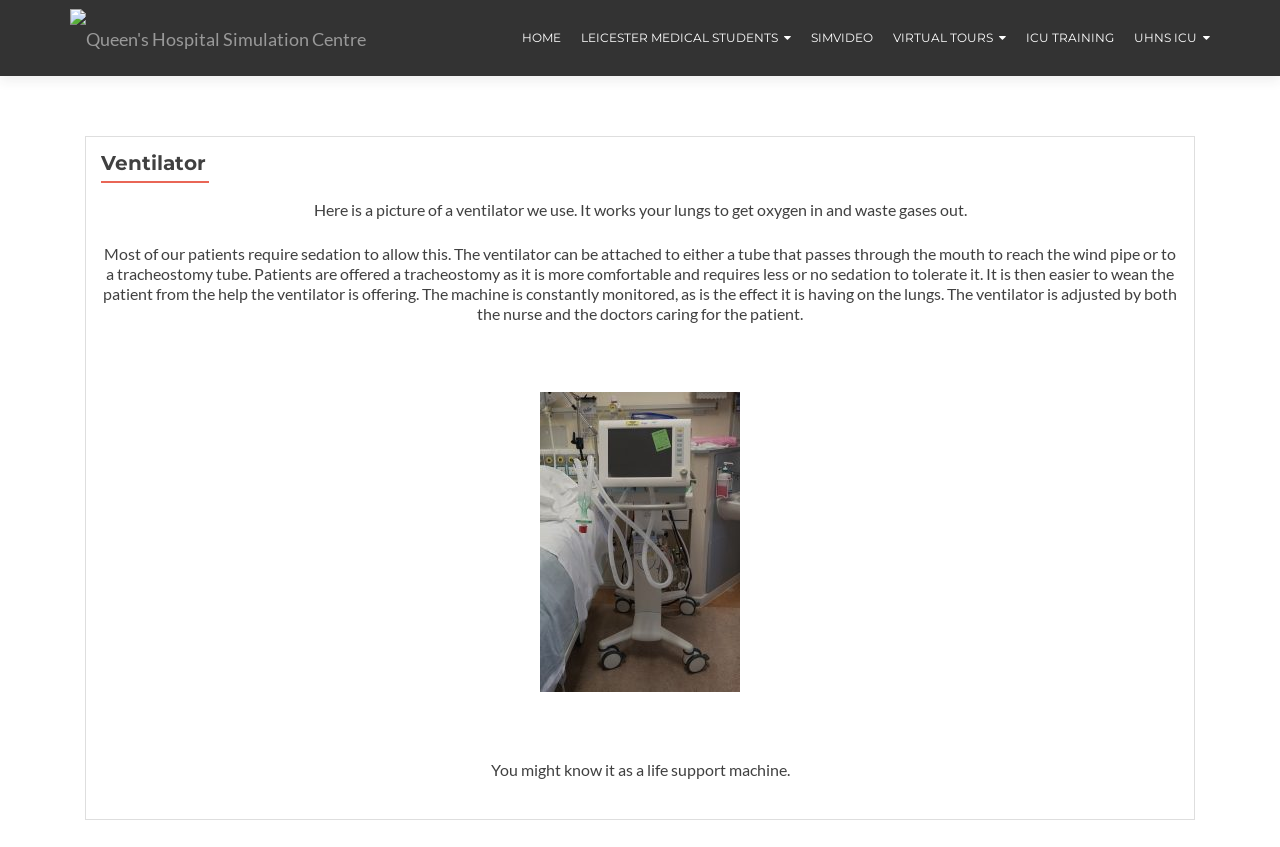Determine the bounding box coordinates of the target area to click to execute the following instruction: "View the 'Ventilator' heading."

[0.079, 0.179, 0.921, 0.205]